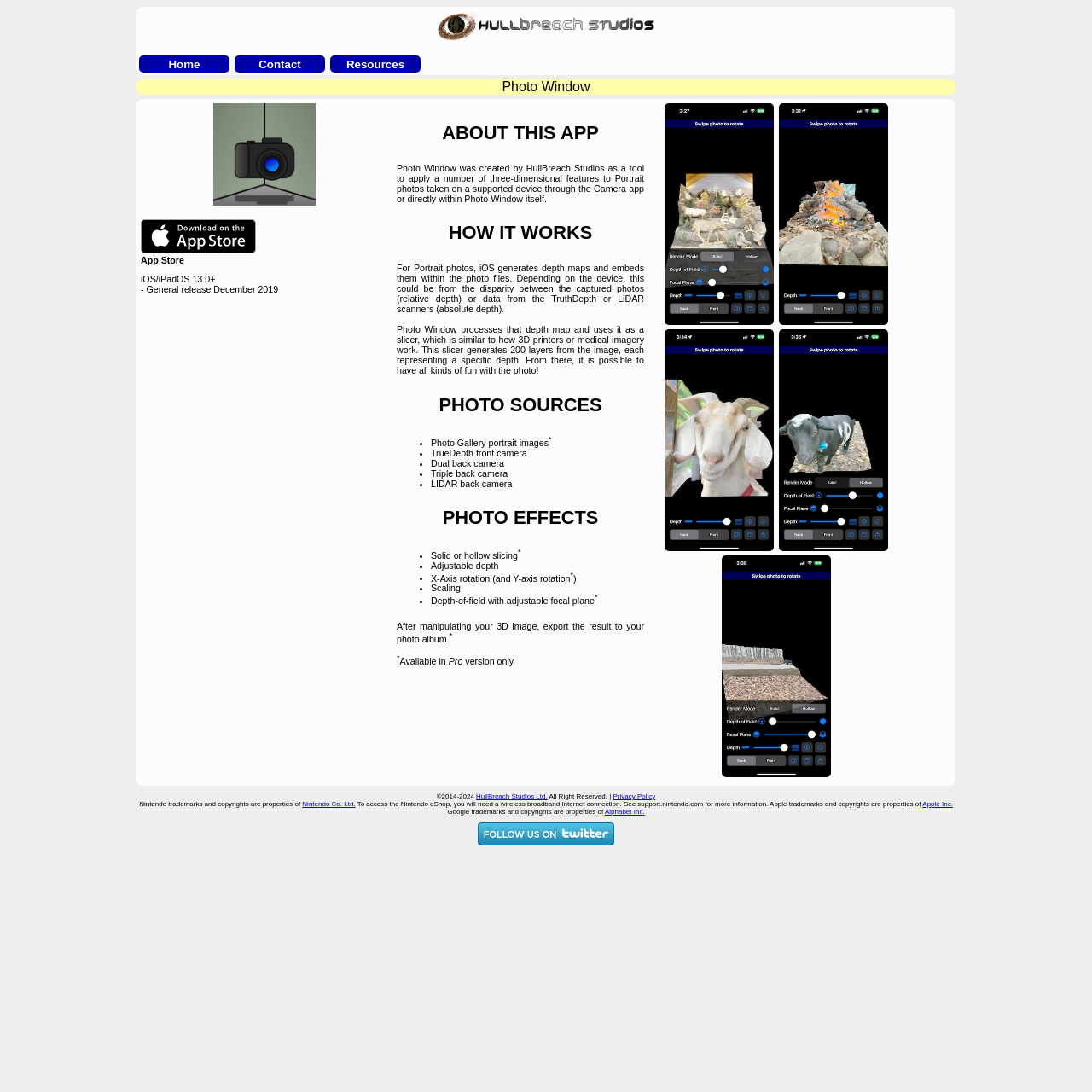Answer succinctly with a single word or phrase:
What is the purpose of the depth map?

To generate 200 layers from the image